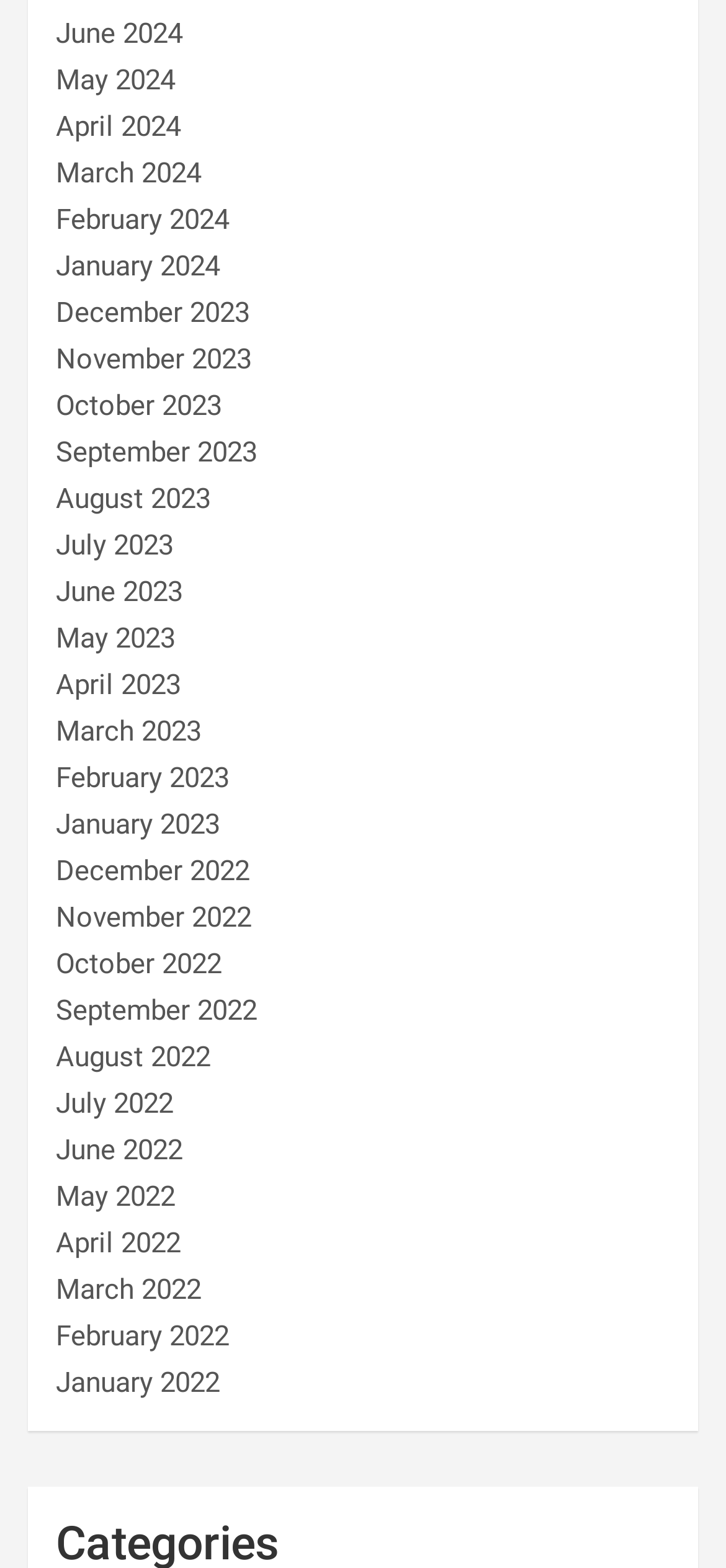Please determine the bounding box coordinates of the area that needs to be clicked to complete this task: 'Go to May 2023'. The coordinates must be four float numbers between 0 and 1, formatted as [left, top, right, bottom].

[0.077, 0.396, 0.241, 0.417]